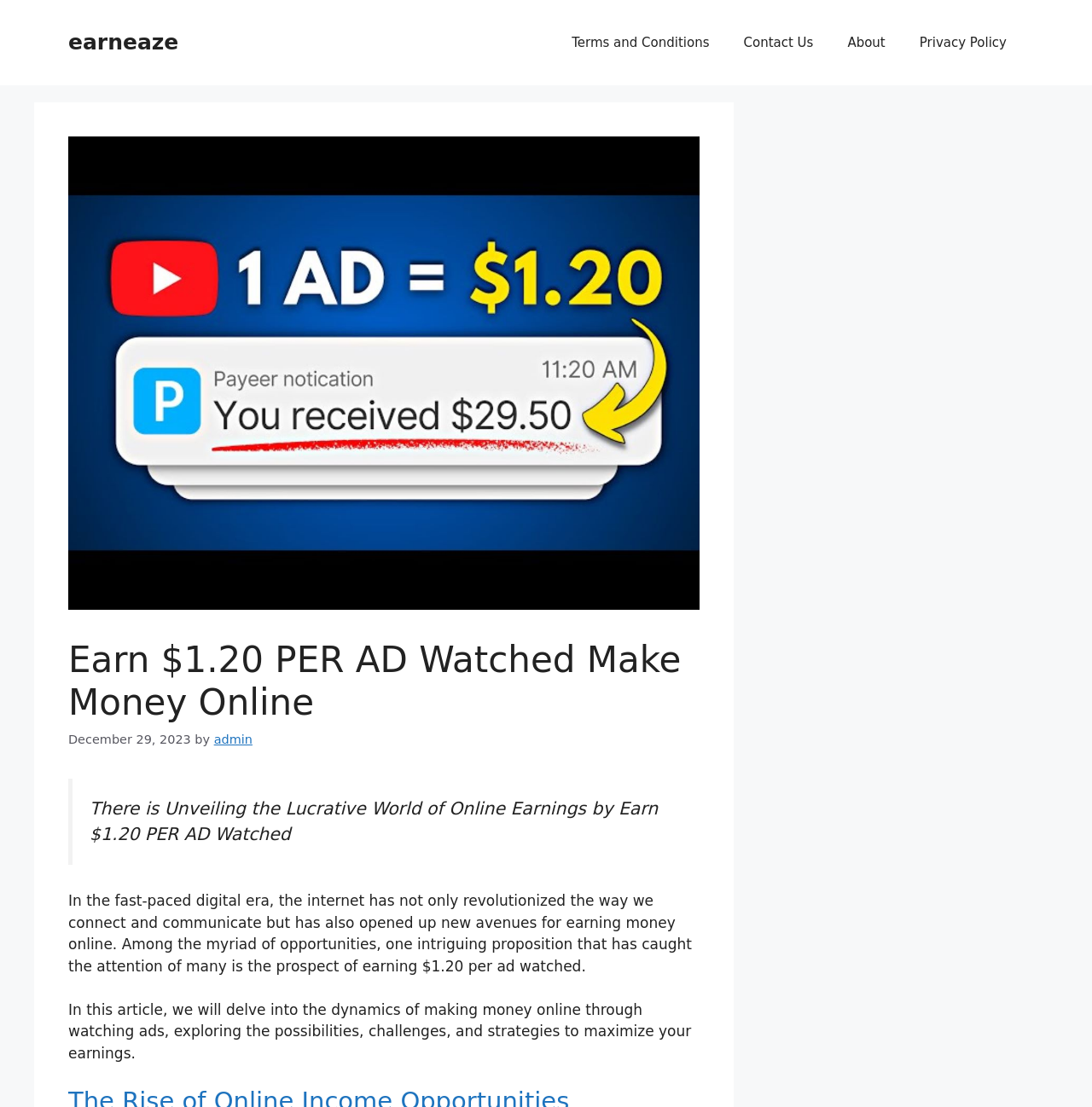Determine the main heading of the webpage and generate its text.

Earn $1.20 PER AD Watched Make Money Online